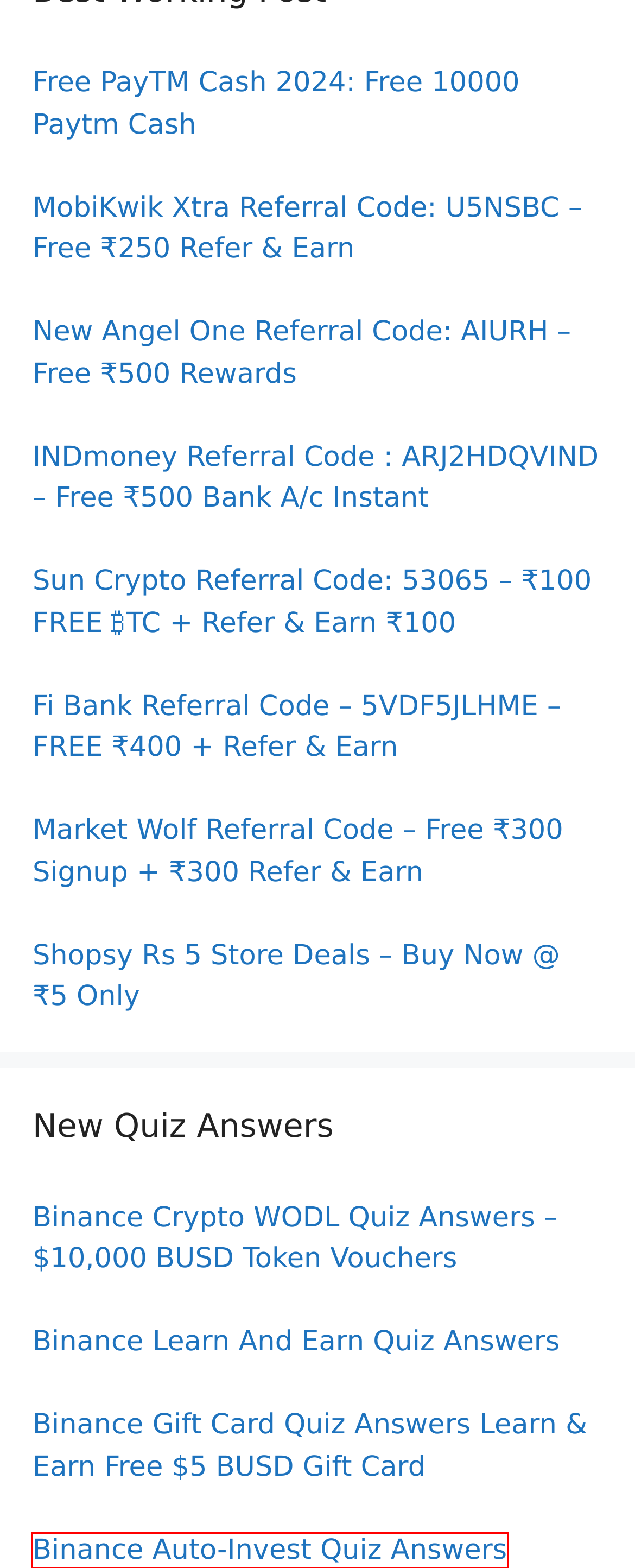You have a screenshot of a webpage with an element surrounded by a red bounding box. Choose the webpage description that best describes the new page after clicking the element inside the red bounding box. Here are the candidates:
A. Binance Crypto WODL Quiz Answers Today - All Letters WOTD
B. Binance Auto Invest Quiz Answers - Free Auto-Invest PENDLE Trial Plan
C. Fi Bank Referral Code: K6DWJPRJTH - FREE ₹100 in bank A/c
D. MobiKwik Xtra Referral Code: U5NSBC - Free ₹250 + 10% Refer & Earn
E. Binance Gift Card Quiz Answers Learn & Earn Free $5 BUSD Gift Card
F. Sun Crypto Referral Code: 53065 - ₹100 FREE ₿TC + Refer & Earn ₹100
G. New Binance Learn And Earn Quiz Answers - Marlin (POND) Free Crypto
H. Angel One Referral Code is: AIURH - Free Rs 1000 Rewards

B